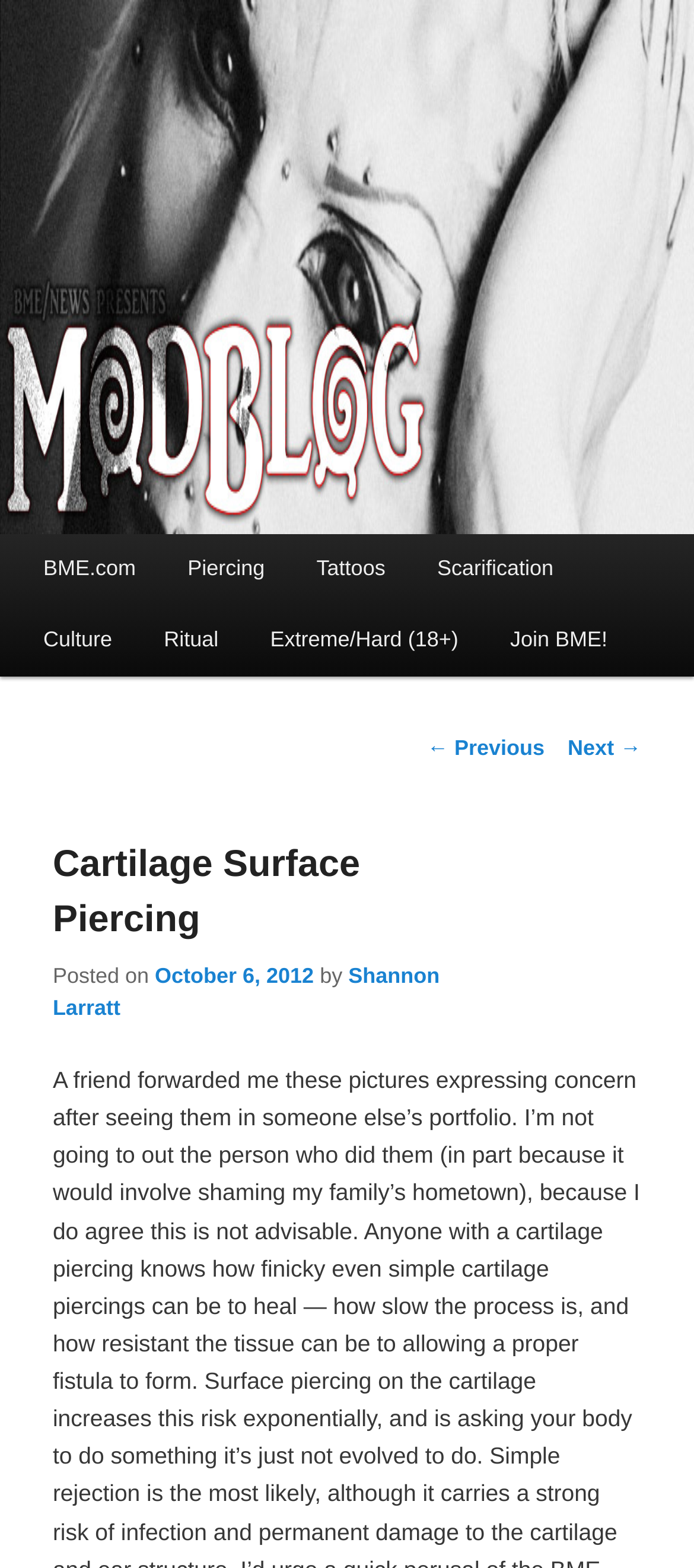Produce an extensive caption that describes everything on the webpage.

The webpage appears to be a blog post or article about body modification, specifically a cartilage surface piercing. At the top of the page, there is a main menu with links to various categories such as "Piercing", "Tattoos", "Scarification", and "Culture". Below the main menu, there is a header section with a title "Cartilage Surface Piercing" and a subtitle "Posted on October 6, 2012 by Shannon Larratt".

The main content of the page is likely an article or blog post, but the exact content is not specified in the accessibility tree. However, there is a mention of someone forwarding pictures expressing concern after seeing them in someone else's portfolio, suggesting that the article may be discussing a specific incident or issue related to body modification.

At the bottom of the page, there is a post navigation section with links to previous and next posts. There are no images mentioned in the accessibility tree, but it is possible that they may be present in the article or blog post content. Overall, the webpage appears to be a informative article or blog post about body modification, with a focus on cartilage surface piercing.